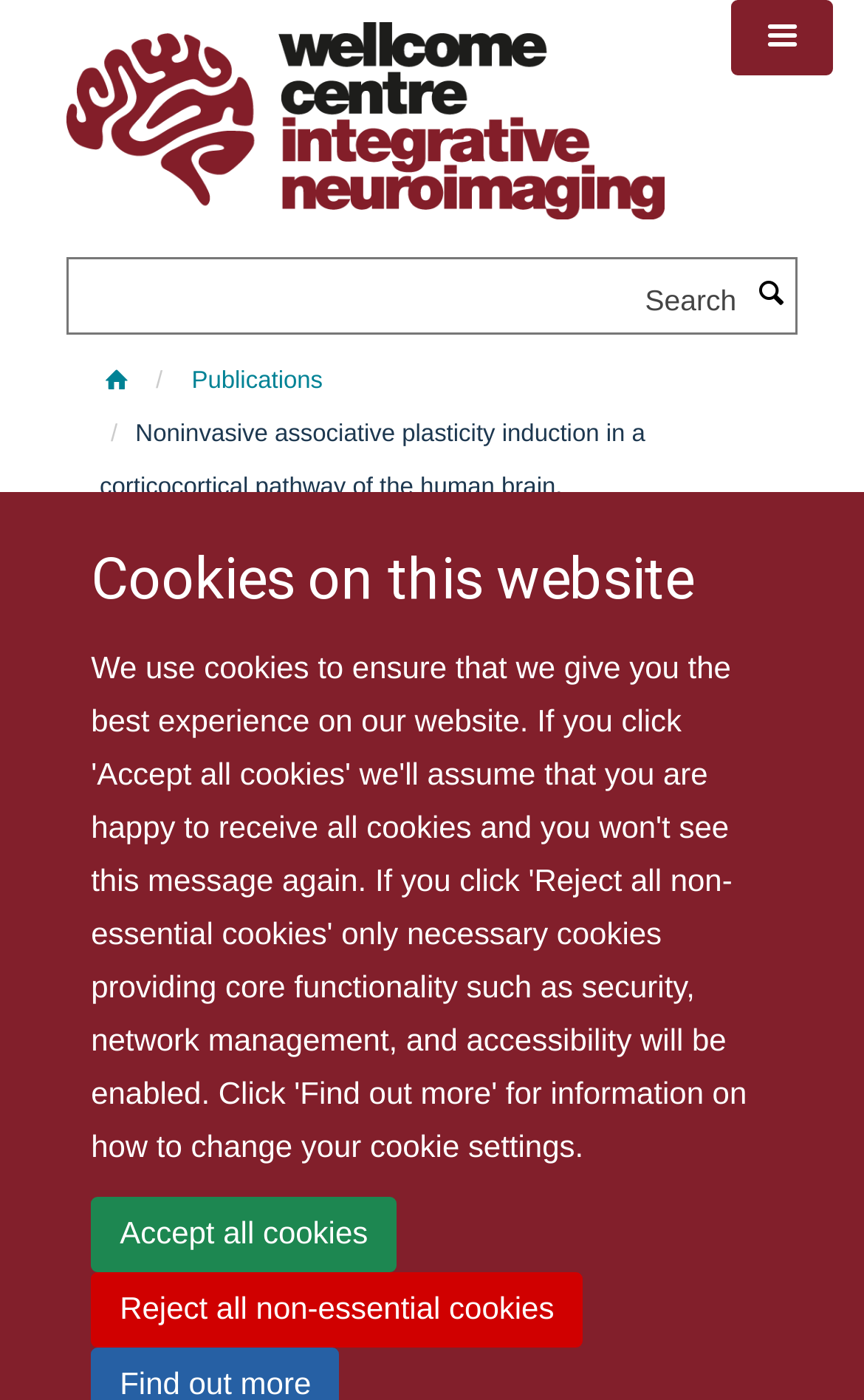Illustrate the webpage thoroughly, mentioning all important details.

The webpage appears to be a research article or publication page. At the top left corner, there is a link to skip to the main content. Below it, there is a heading "Cookies on this website" with two links to accept or reject cookies. 

To the right of the cookies section, there is a link to the Wellcome Centre for Integrative Neuroimaging, accompanied by an image of the centre's logo. 

On the top right corner, there is a button to toggle the menu. Below it, there is a search bar with a label "Search" and a search button. 

Below the search bar, there are three links: an icon link, a "Publications" link, and a title link "Noninvasive associative plasticity induction in a corticocortical pathway of the human brain." 

The main content of the page starts with a heading that matches the title link, followed by another heading with the authors' names: "Buch ER., Johnen VM., Nelissen N., O'Shea J., Rushworth MFS."